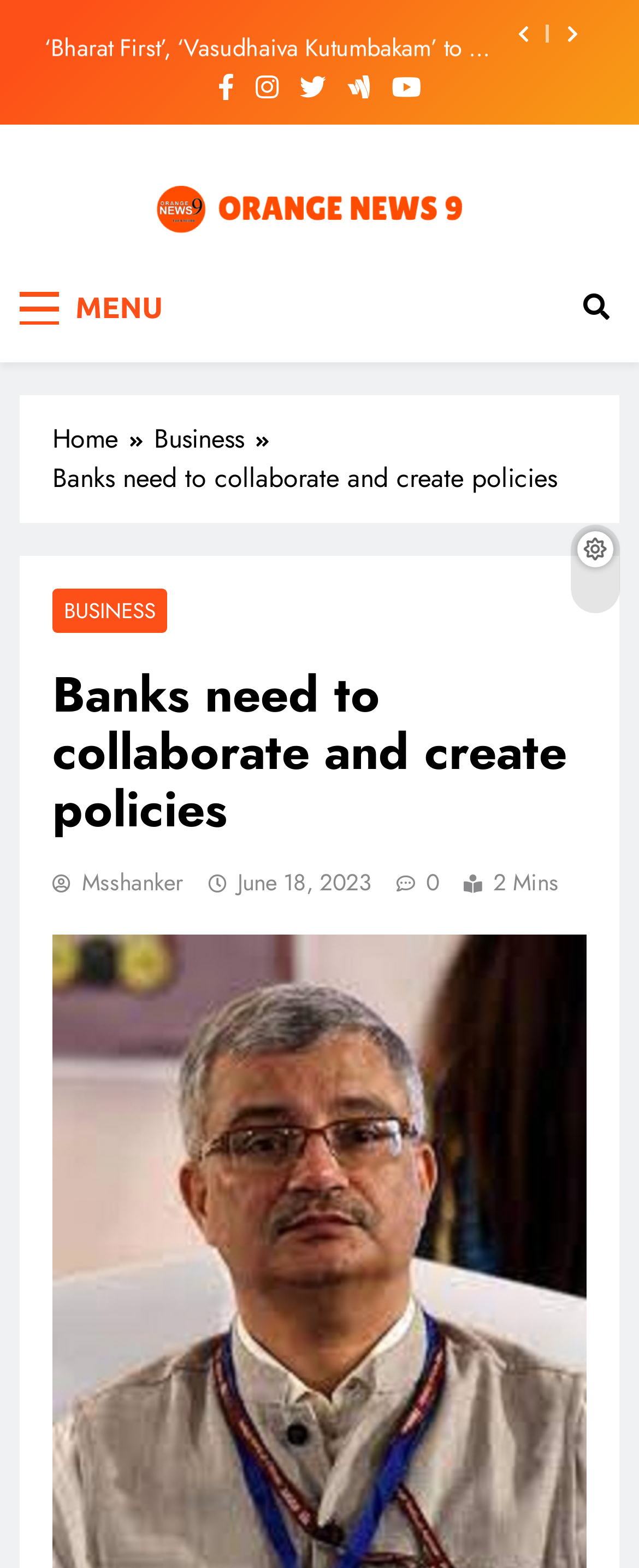Find and specify the bounding box coordinates that correspond to the clickable region for the instruction: "Open the menu".

[0.031, 0.178, 0.275, 0.216]